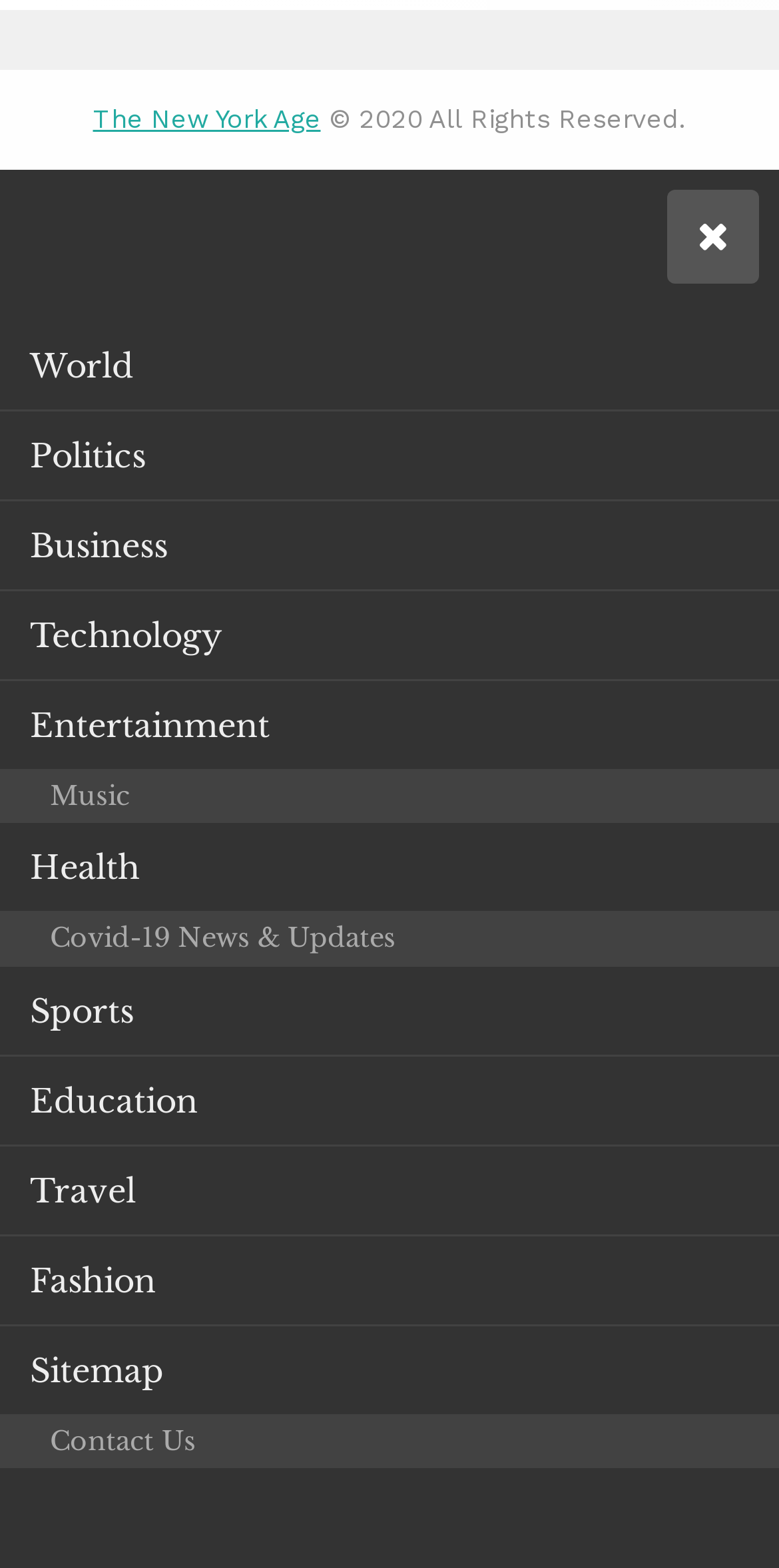Use the information in the screenshot to answer the question comprehensively: How many main categories are listed on the webpage?

The question asks for the number of main categories listed on the webpage. By examining the link elements, we can see that there are 9 main categories listed, including 'World', 'Politics', 'Business', 'Technology', 'Entertainment', 'Health', 'Sports', 'Education', and 'Travel'.